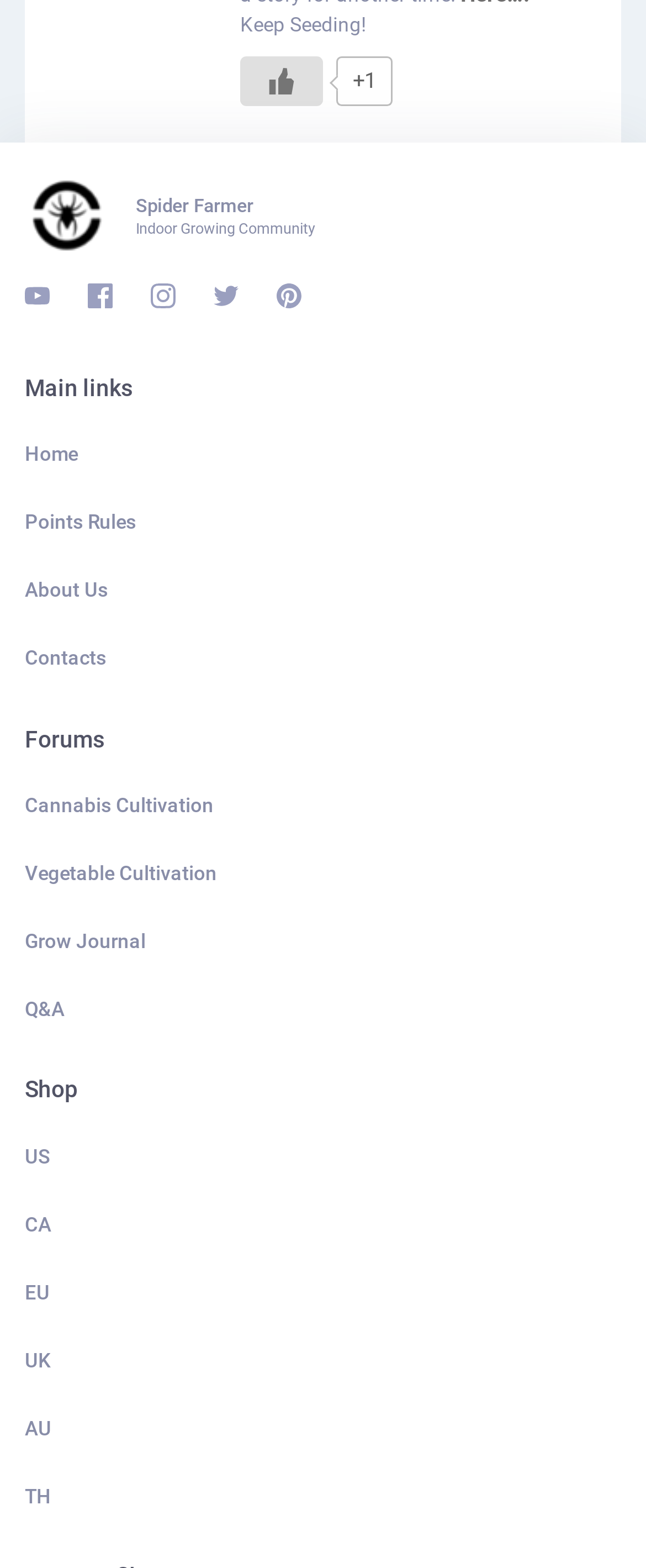Please specify the bounding box coordinates of the region to click in order to perform the following instruction: "Go to Home".

[0.038, 0.268, 0.962, 0.312]